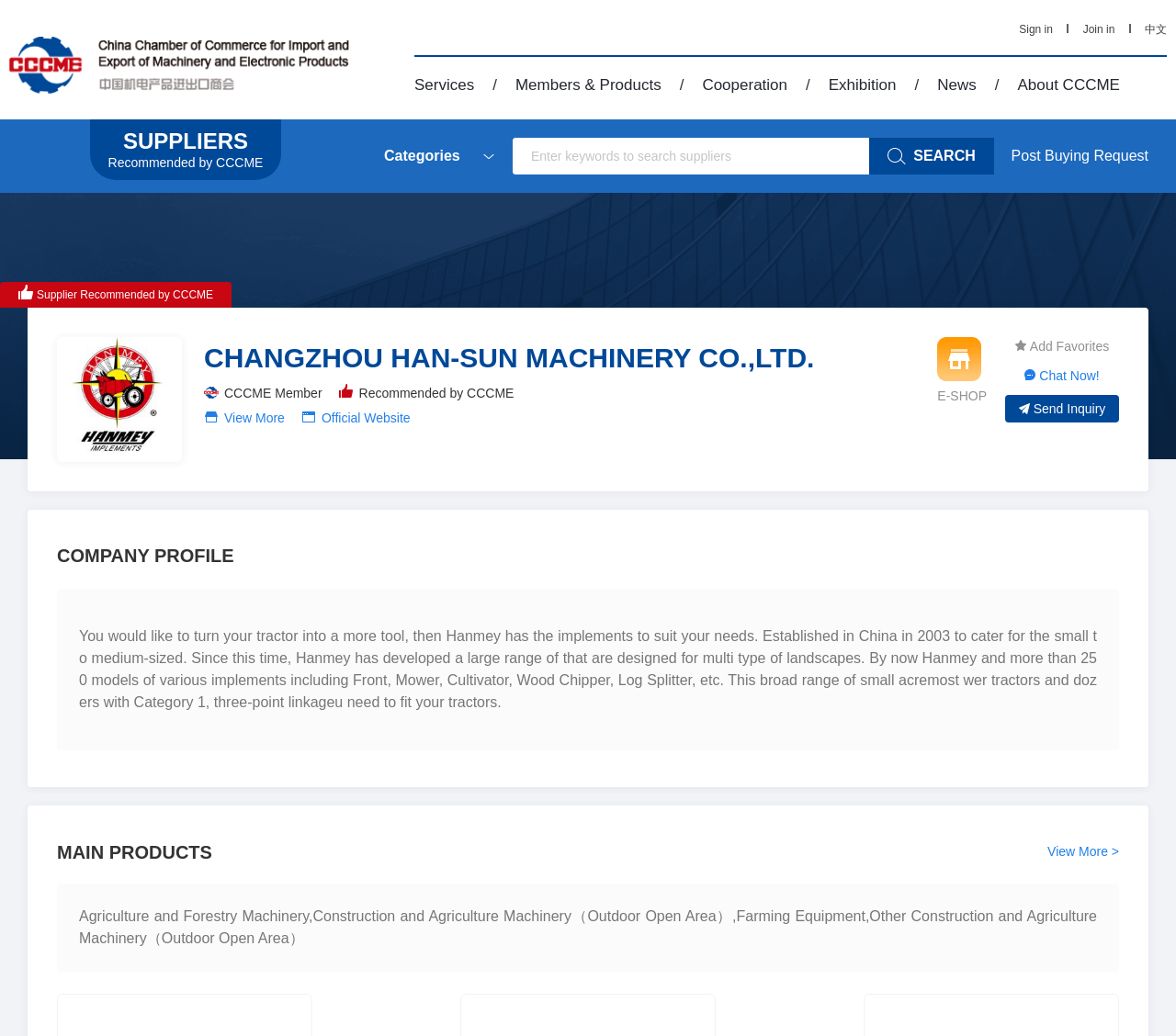What is the name of the chamber of commerce?
Based on the screenshot, provide your answer in one word or phrase.

China Chamber of Commerce